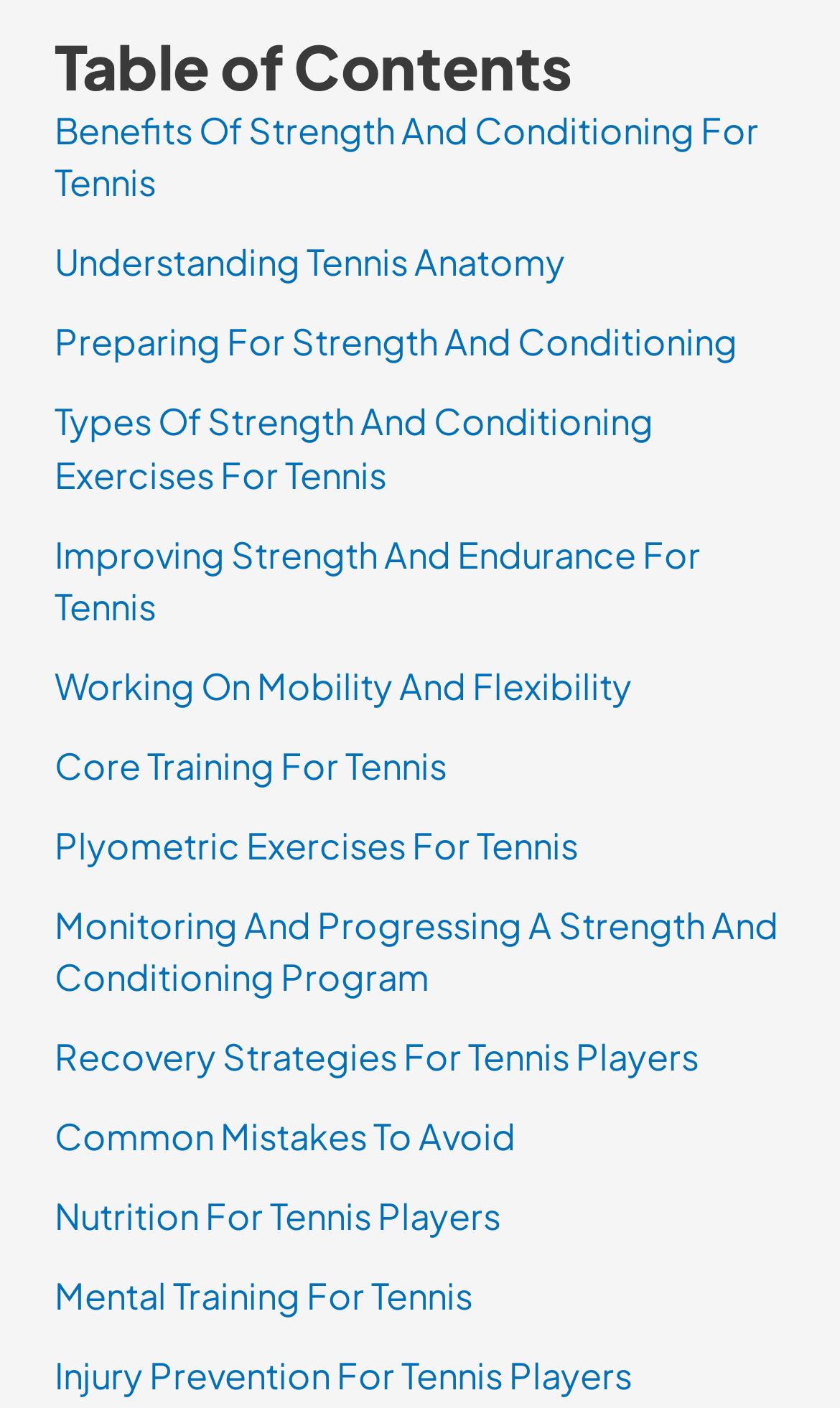Determine the bounding box coordinates of the clickable element to complete this instruction: "Explore types of strength and conditioning exercises for tennis". Provide the coordinates in the format of four float numbers between 0 and 1, [left, top, right, bottom].

[0.065, 0.283, 0.778, 0.353]